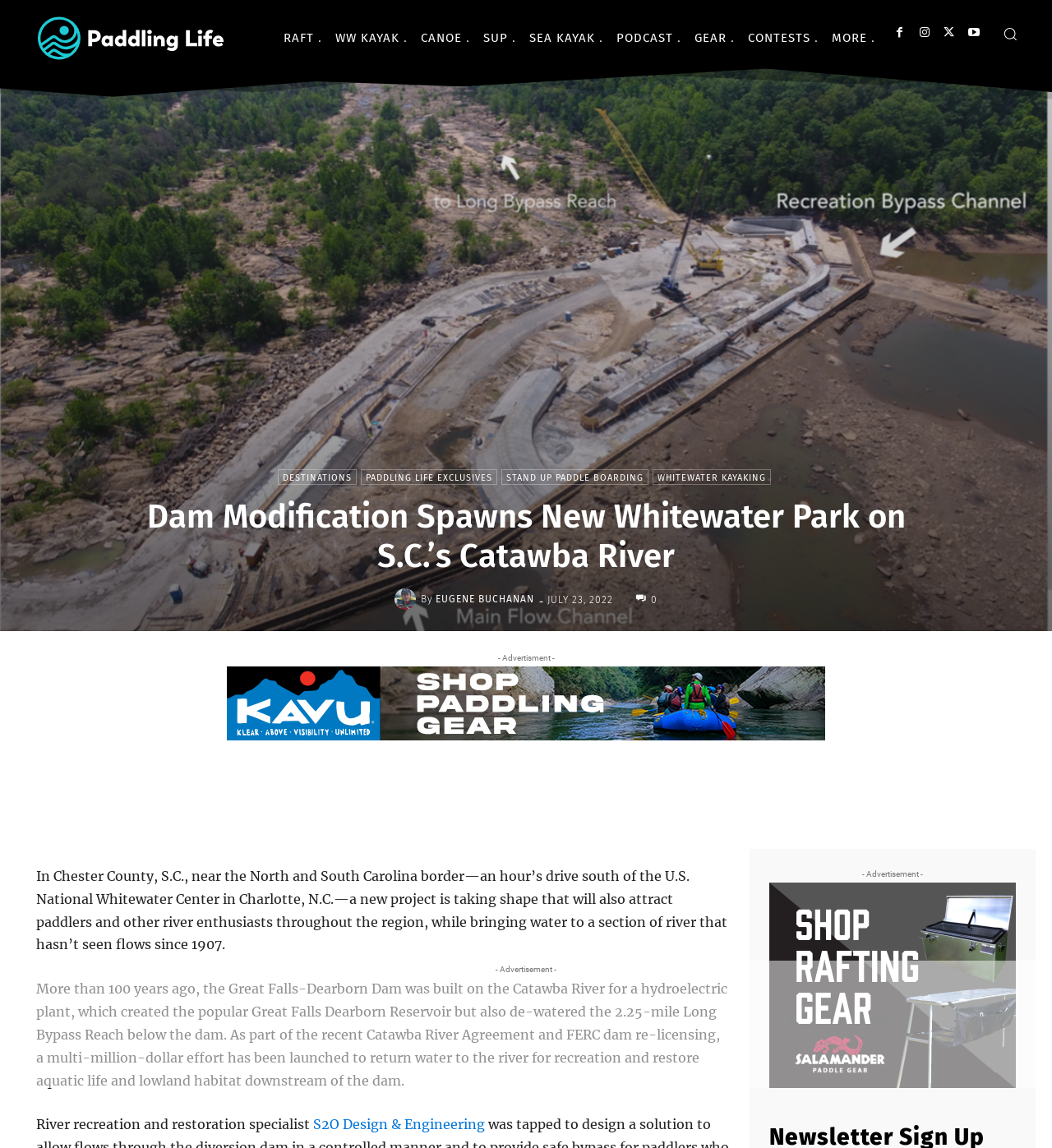Examine the image carefully and respond to the question with a detailed answer: 
How many links are there in the top navigation menu?

I counted the links in the top navigation menu, which are RAFT, WW KAYAK, CANOE, SUP, SEA KAYAK, PODCAST, GEAR, and MORE. There are 8 links in total.